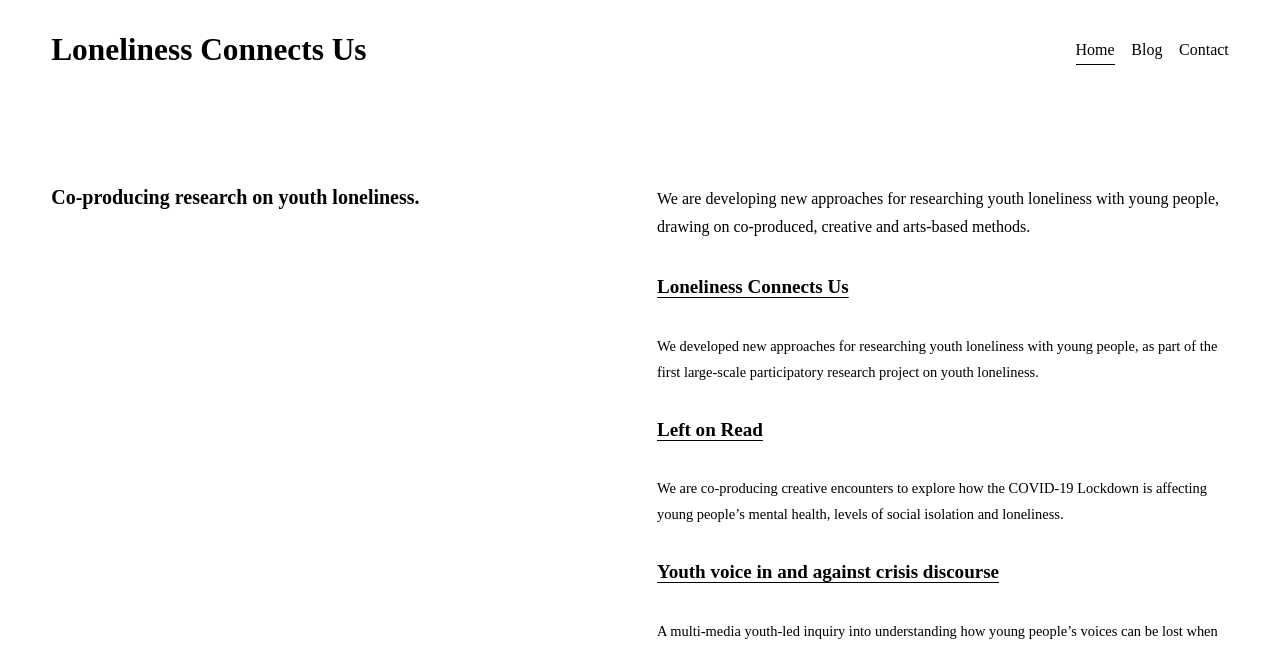What is the research focus of the website?
Please provide a single word or phrase as your answer based on the image.

Youth loneliness